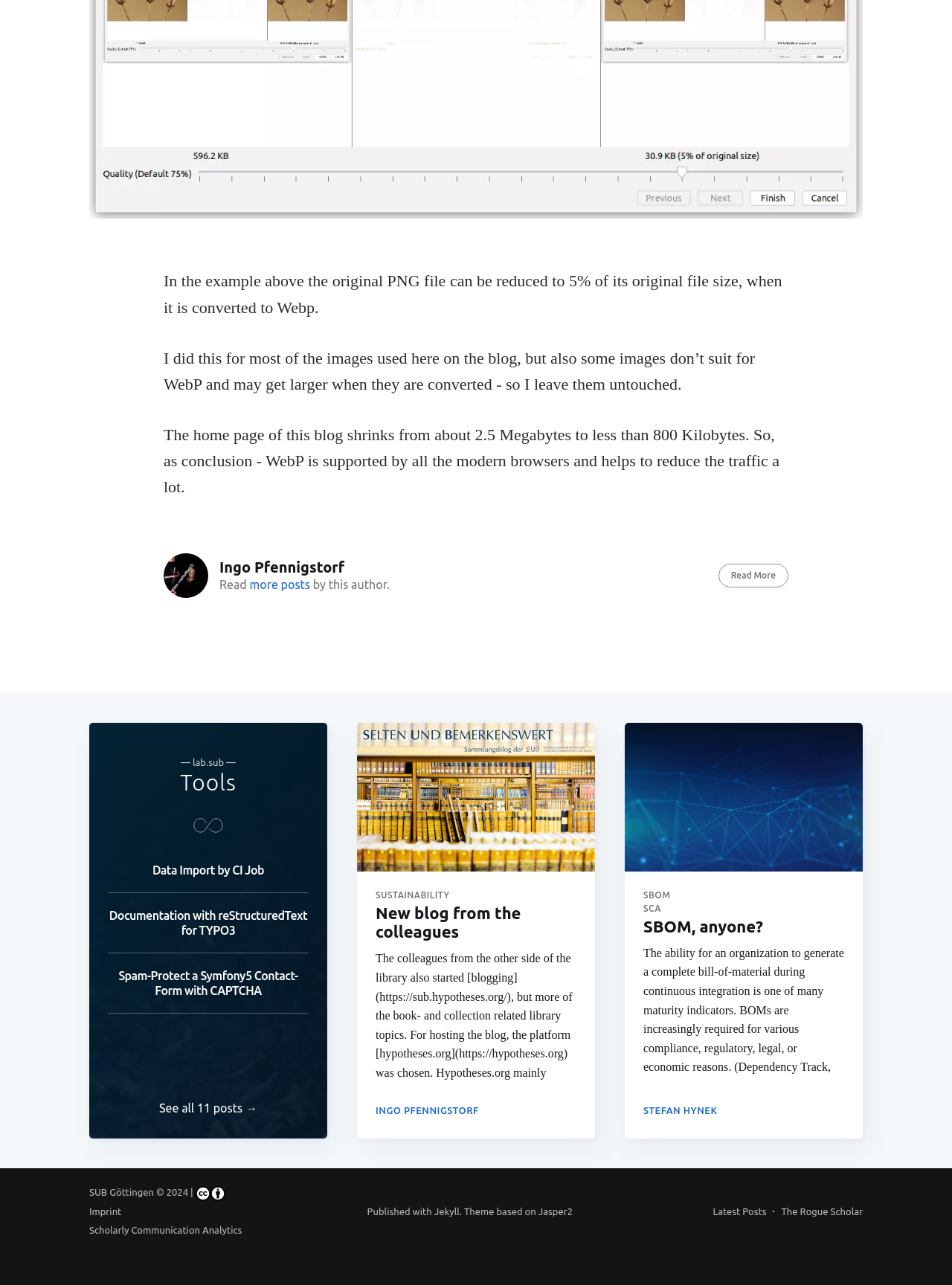Bounding box coordinates are specified in the format (top-left x, top-left y, bottom-right x, bottom-right y). All values are floating point numbers bounded between 0 and 1. Please provide the bounding box coordinate of the region this sentence describes: The Rogue Scholar

[0.821, 0.936, 0.906, 0.95]